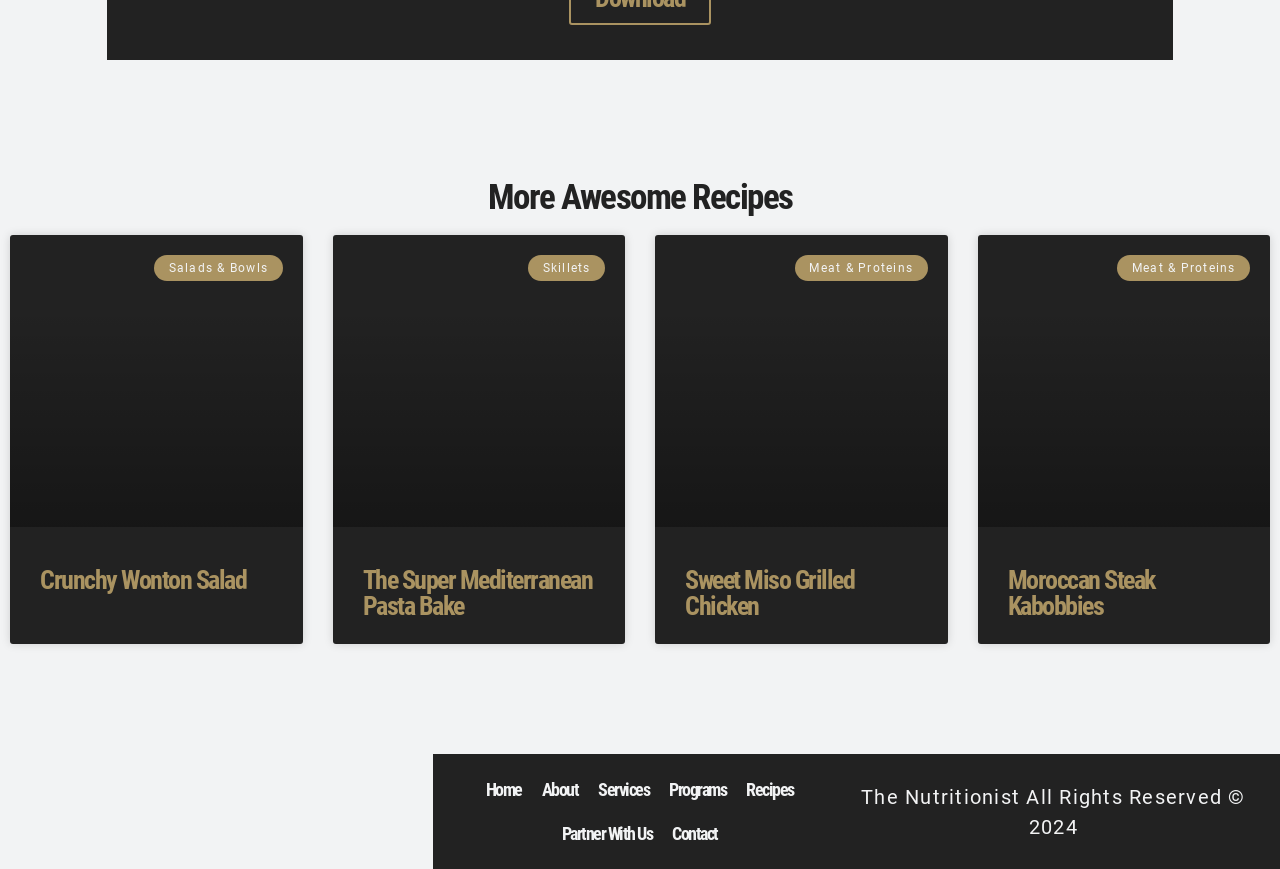Provide a one-word or short-phrase answer to the question:
What is the copyright year mentioned at the bottom of the webpage?

2024